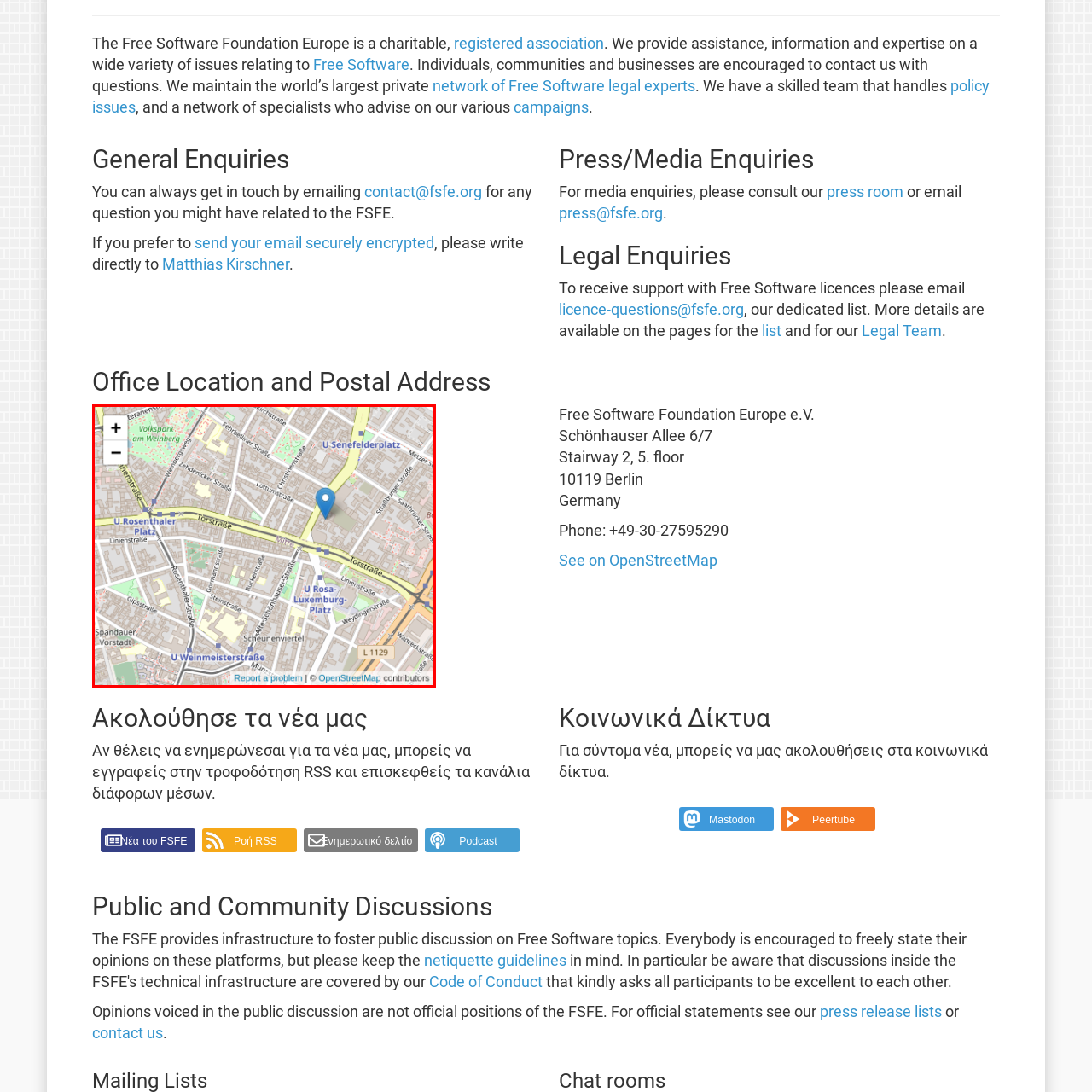Direct your attention to the area enclosed by the green rectangle and deliver a comprehensive answer to the subsequent question, using the image as your reference: 
What is the purpose of the blue marker on the map?

The blue marker on the map is used to highlight the precise location of the Free Software Foundation Europe (FSFE) office, making it easy for visitors to find the office.